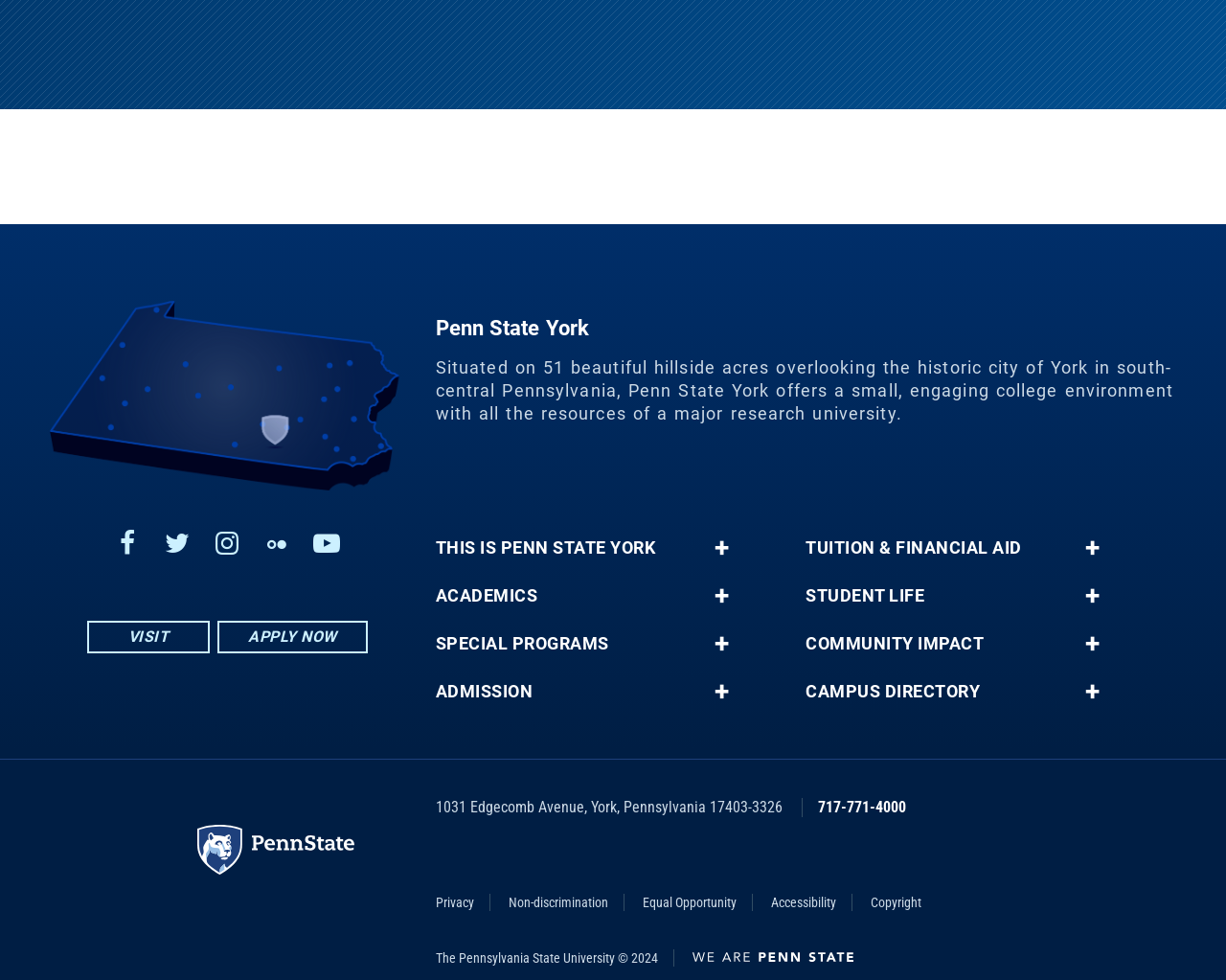Please answer the following question using a single word or phrase: 
What is the phone number of the university?

717-771-4000